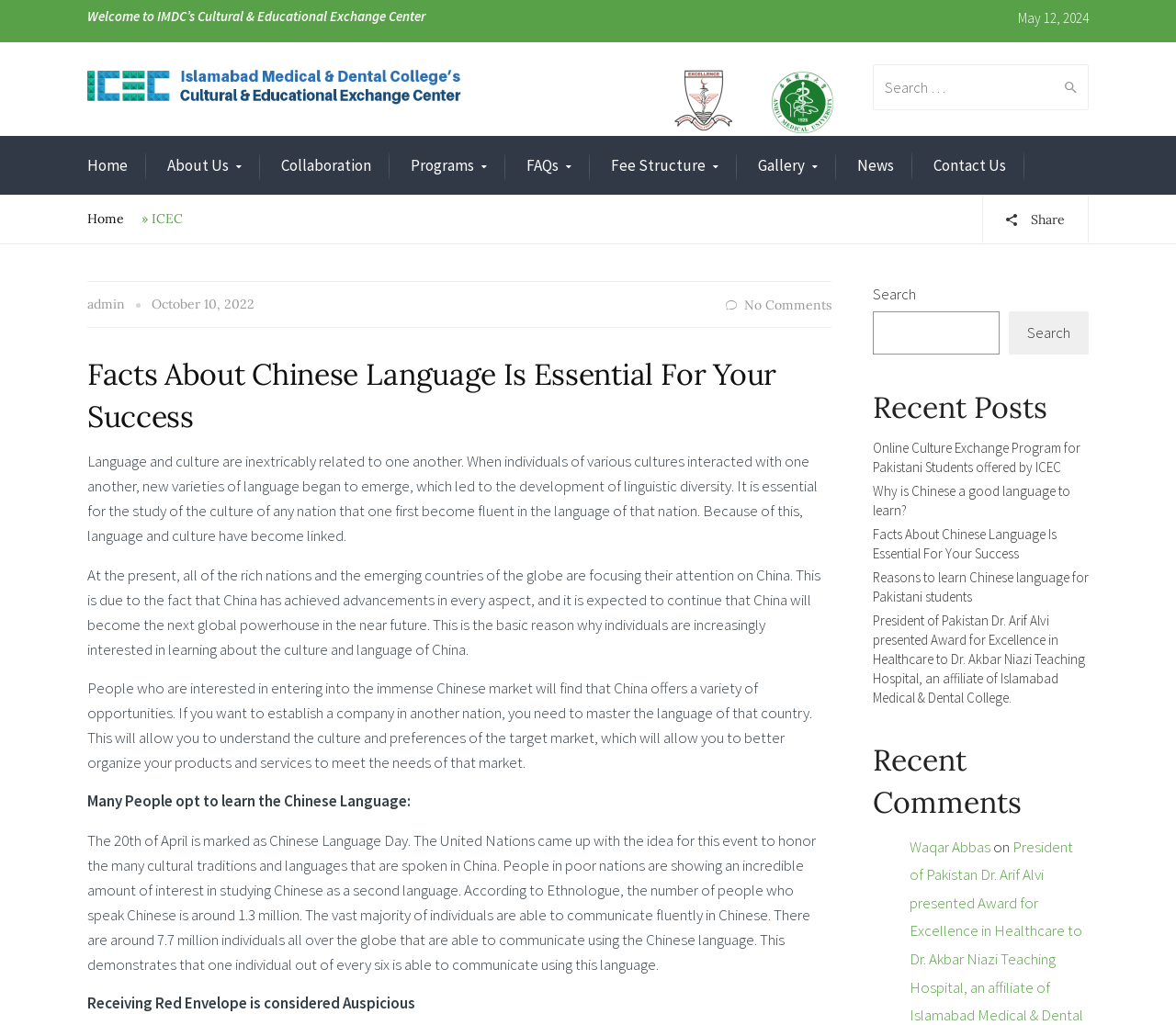Specify the bounding box coordinates for the region that must be clicked to perform the given instruction: "Read the 'Facts About Chinese Language Is Essential For Your Success' article".

[0.074, 0.346, 0.66, 0.424]